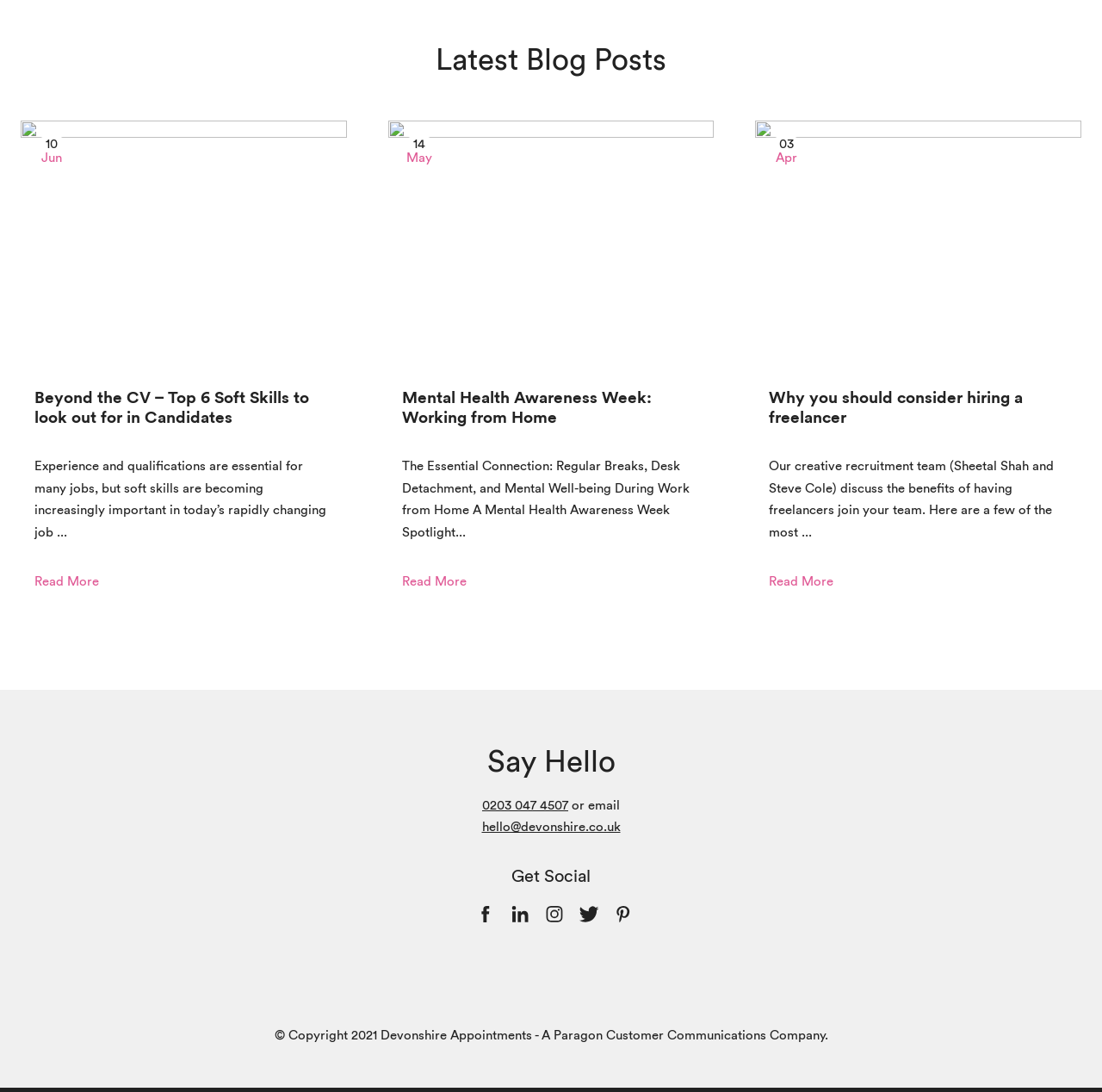Determine the bounding box coordinates for the clickable element to execute this instruction: "Read the blog post 'Mental Health Awareness Week: Working from Home'". Provide the coordinates as four float numbers between 0 and 1, i.e., [left, top, right, bottom].

[0.365, 0.356, 0.591, 0.39]